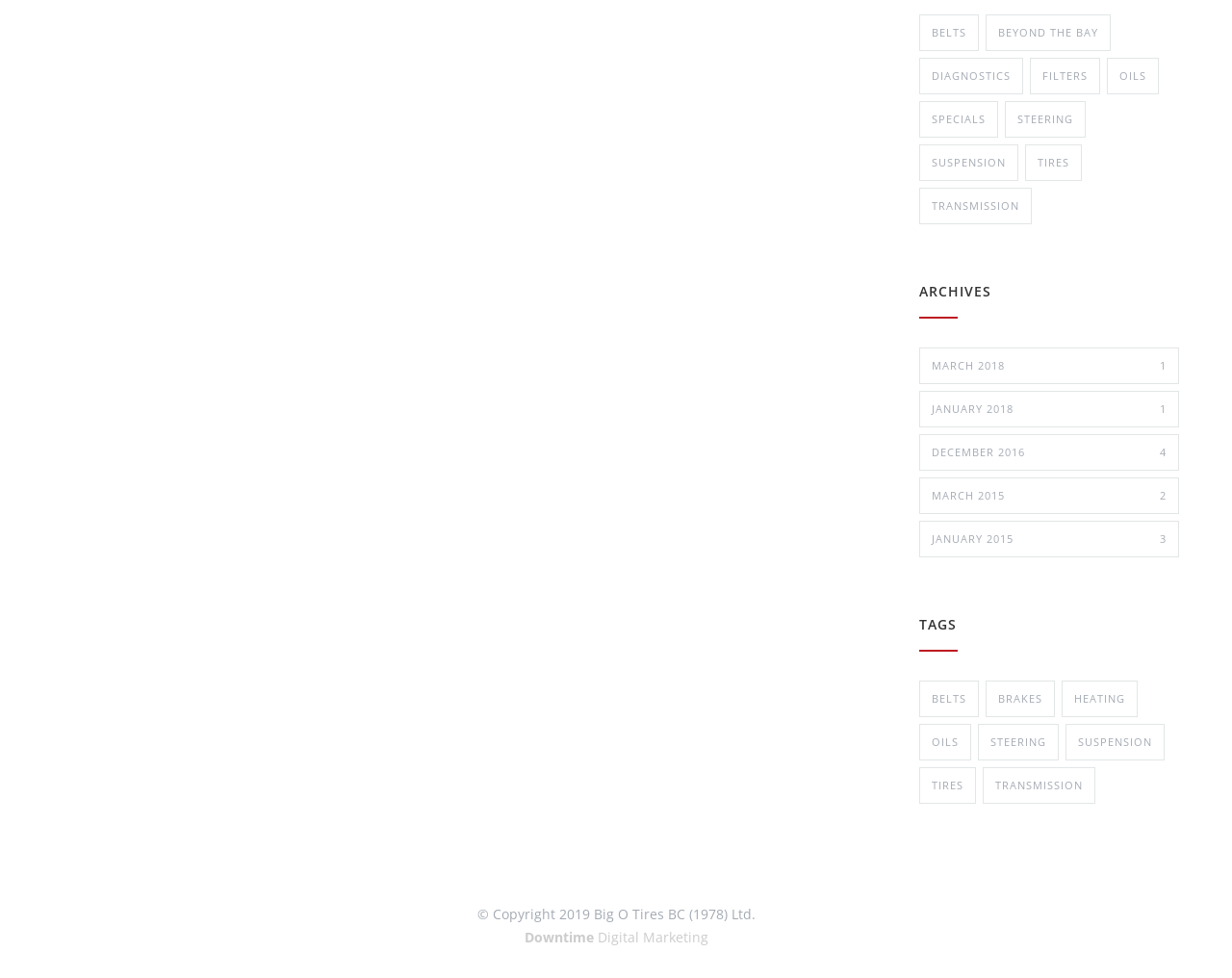Locate the bounding box coordinates of the item that should be clicked to fulfill the instruction: "Explore Belts tags".

[0.746, 0.696, 0.795, 0.733]